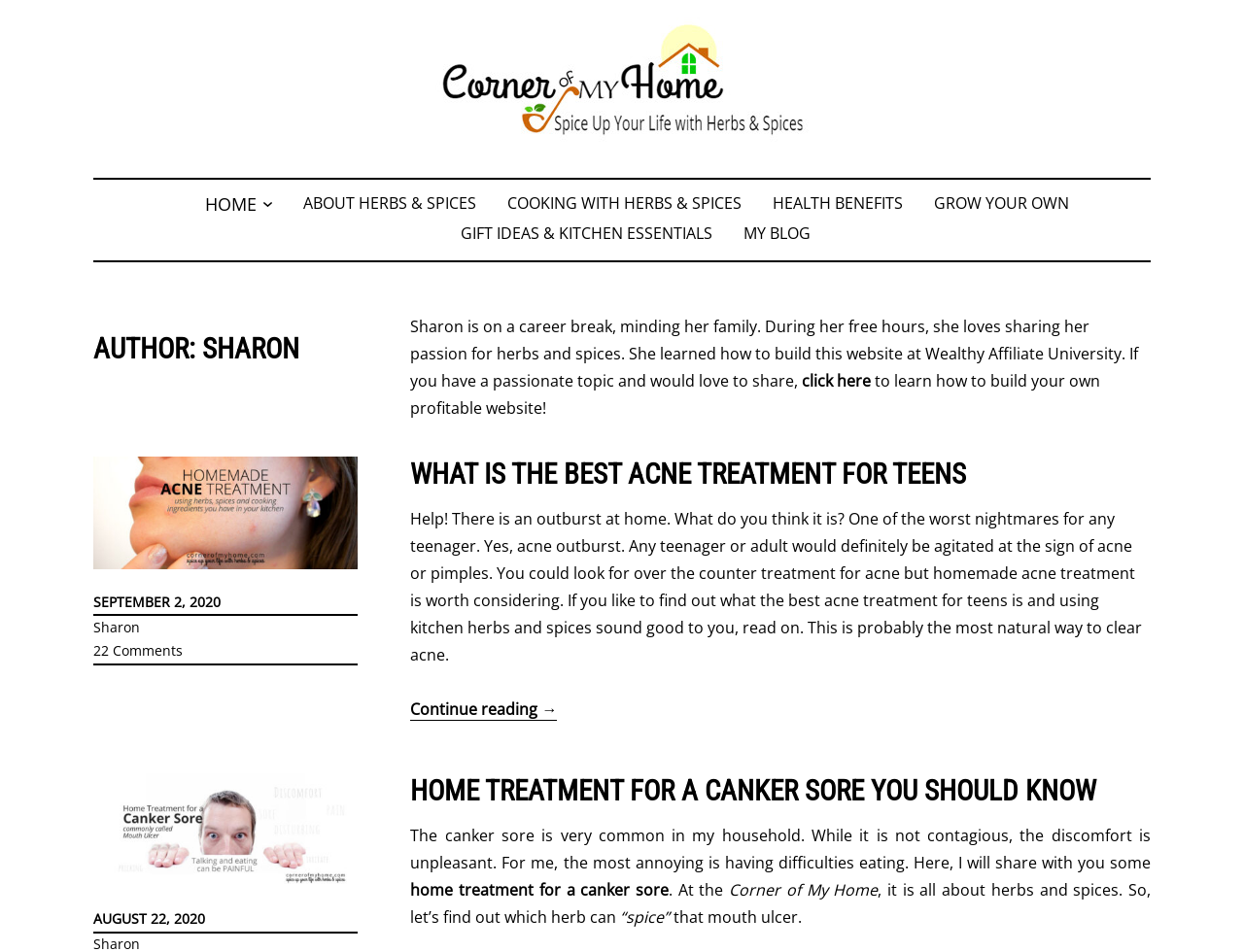What is the theme of the website?
Refer to the image and respond with a one-word or short-phrase answer.

Herbs and Spices